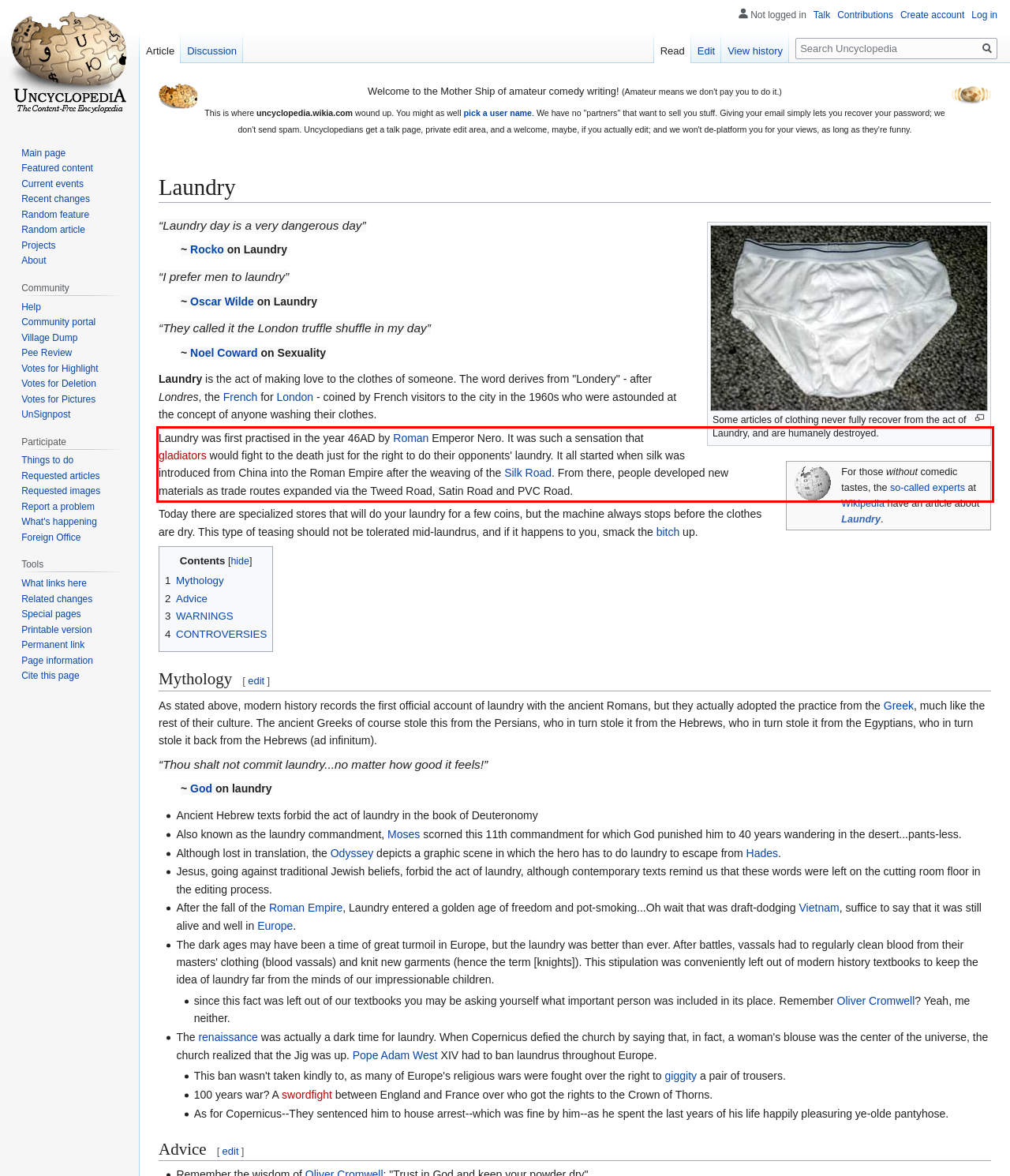Identify and transcribe the text content enclosed by the red bounding box in the given screenshot.

Laundry was first practised in the year 46AD by Roman Emperor Nero. It was such a sensation that gladiators would fight to the death just for the right to do their opponents' laundry. It all started when silk was introduced from China into the Roman Empire after the weaving of the Silk Road. From there, people developed new materials as trade routes expanded via the Tweed Road, Satin Road and PVC Road.